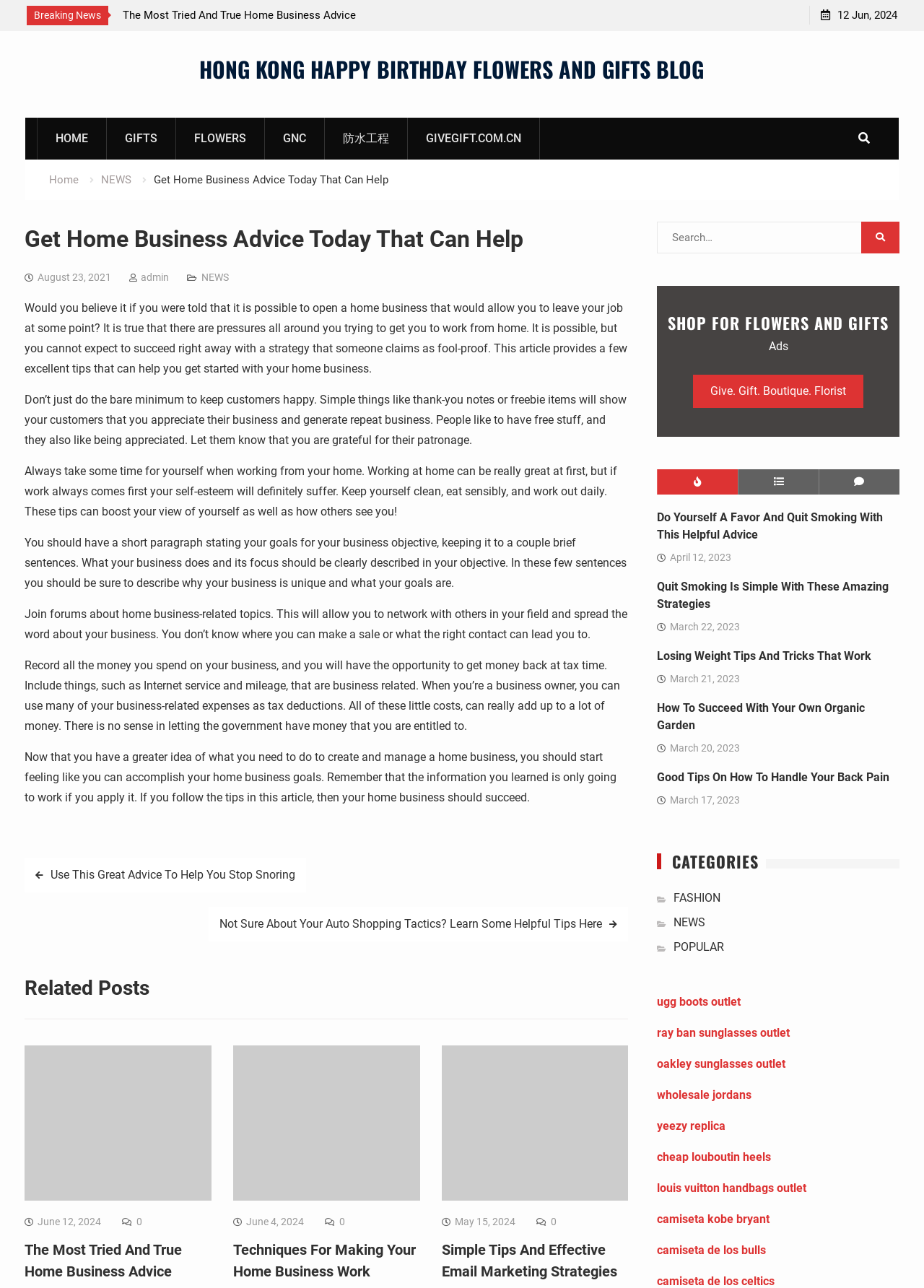Respond to the question with just a single word or phrase: 
How many navigation links are there in the top menu?

7